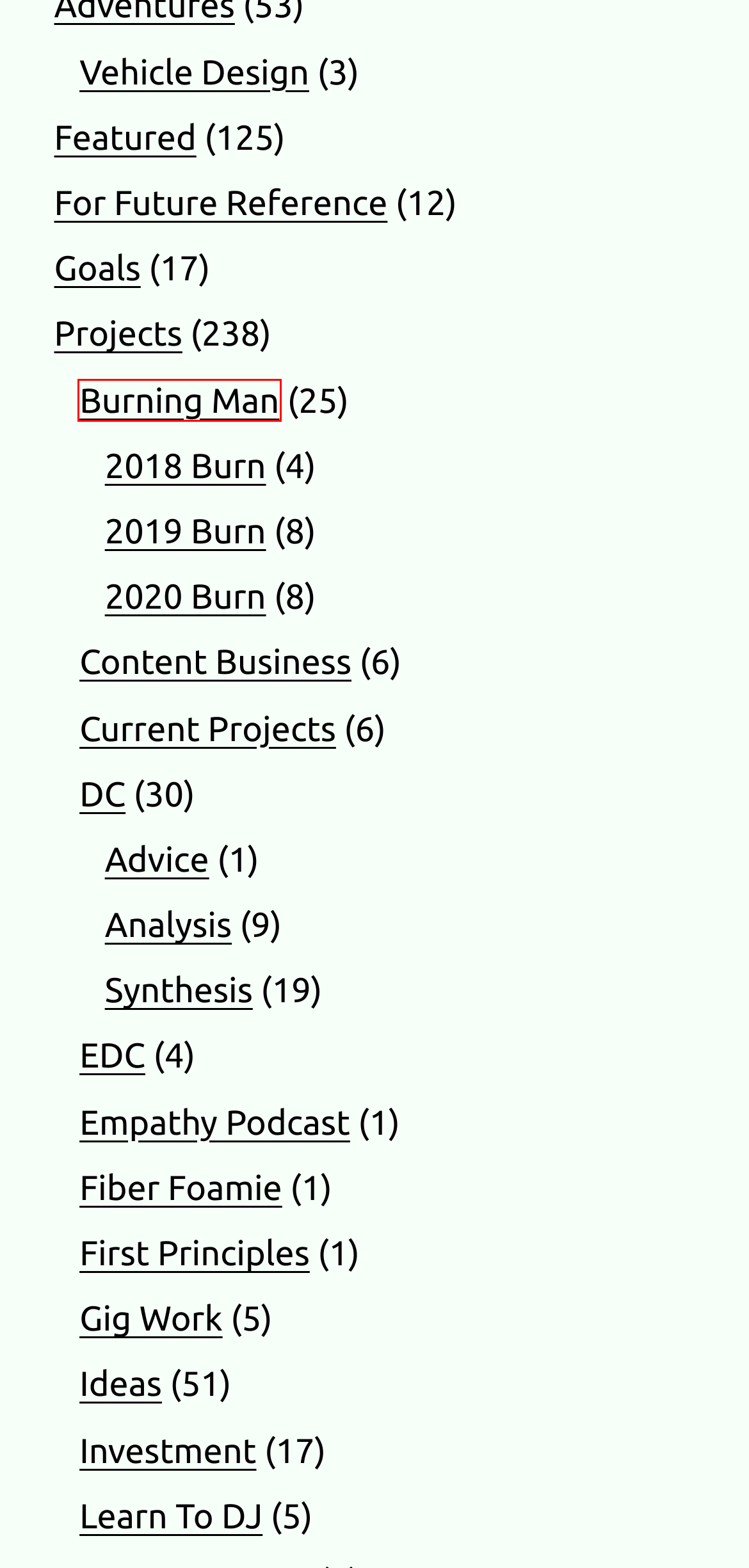You have a screenshot showing a webpage with a red bounding box around a UI element. Choose the webpage description that best matches the new page after clicking the highlighted element. Here are the options:
A. Burning Man Archives - CJ Trowbridge
B. First Principles Archives - CJ Trowbridge
C. Ideas Archives - CJ Trowbridge
D. Investment Archives - CJ Trowbridge
E. DC Archives - CJ Trowbridge
F. 2020 Burn Archives - CJ Trowbridge
G. Empathy Podcast Archives - CJ Trowbridge
H. Projects Archives - CJ Trowbridge

A